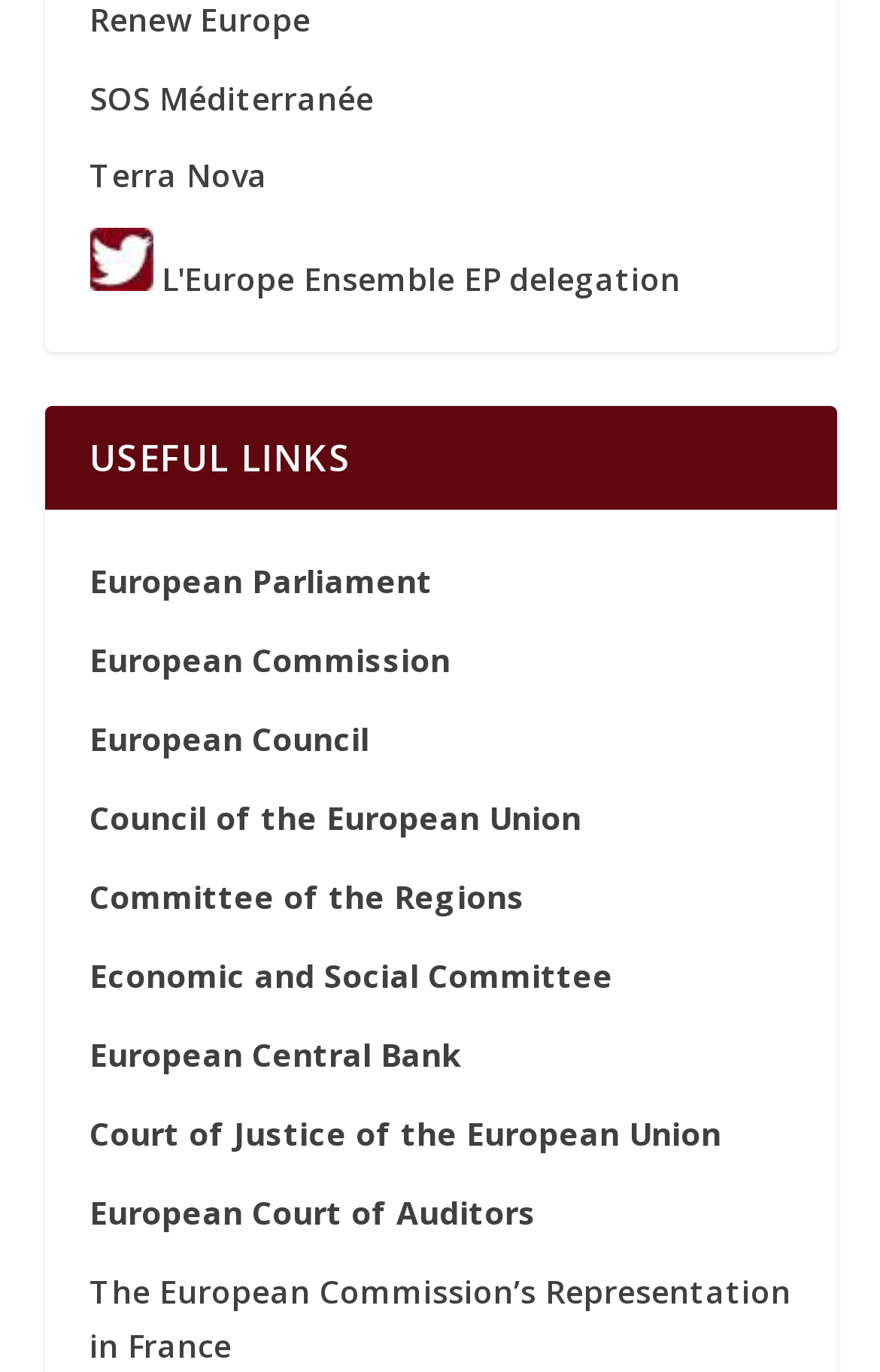Please locate the bounding box coordinates of the element that needs to be clicked to achieve the following instruction: "go to European Parliament page". The coordinates should be four float numbers between 0 and 1, i.e., [left, top, right, bottom].

[0.101, 0.408, 0.491, 0.439]